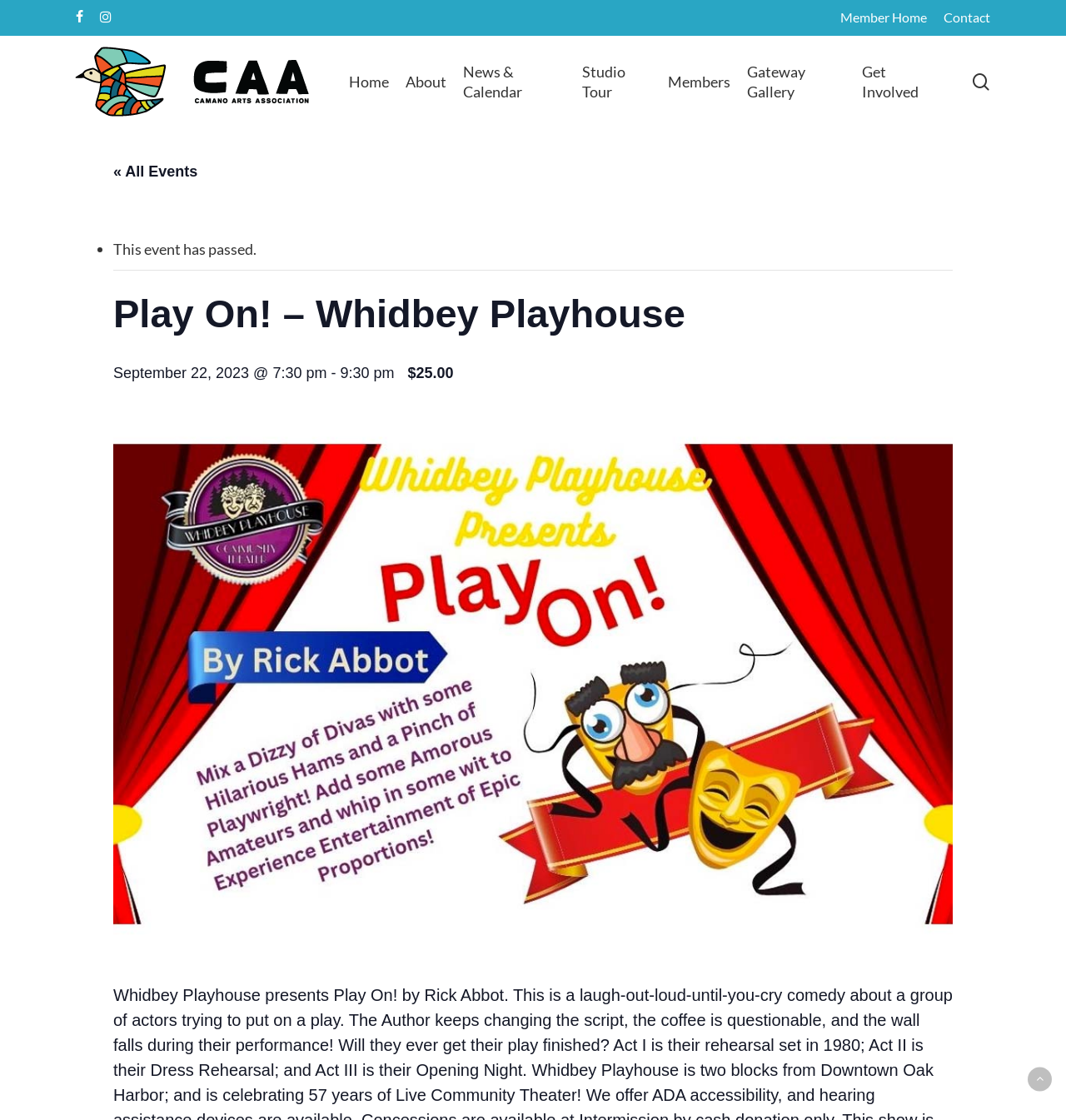How many social media links are there? Look at the image and give a one-word or short phrase answer.

2